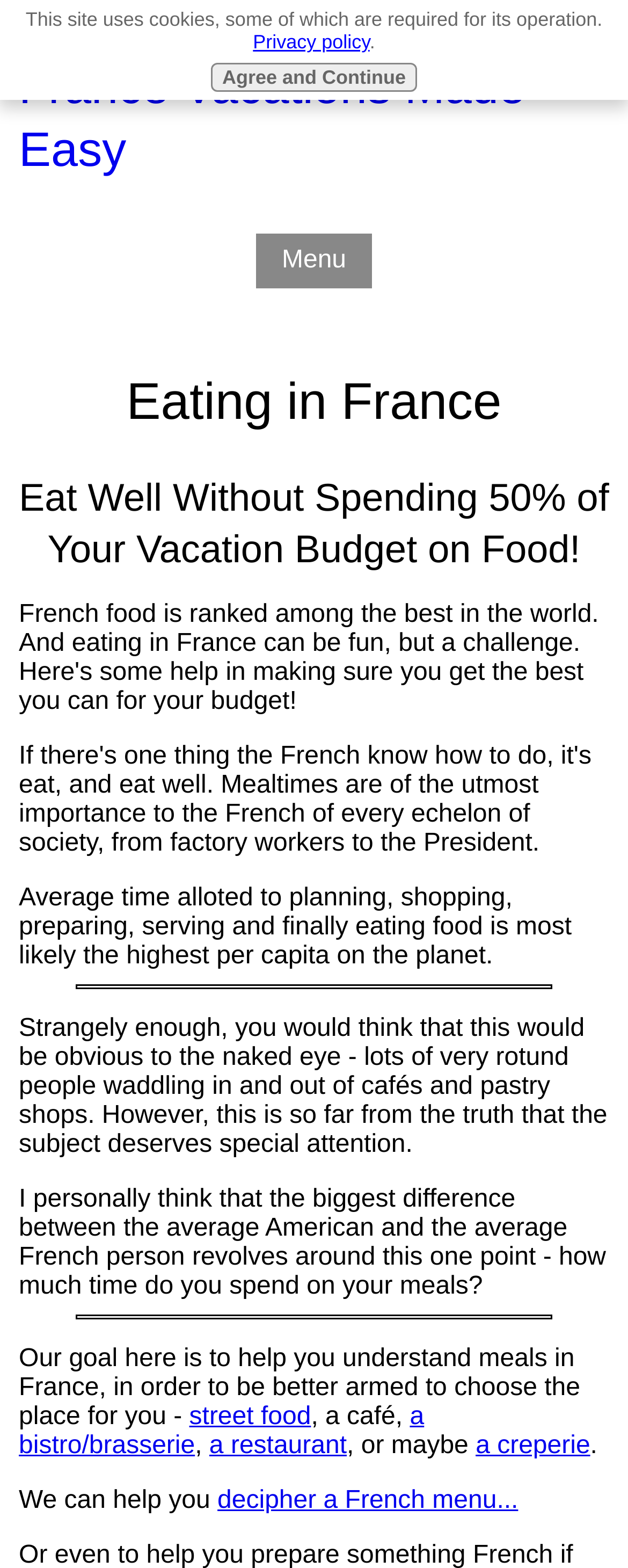What types of eateries are mentioned on this webpage?
Using the information presented in the image, please offer a detailed response to the question.

The webpage mentions different types of eateries in France, including street food, café, bistro/brasserie, restaurant, and creperie, which are linked as options for users to explore.